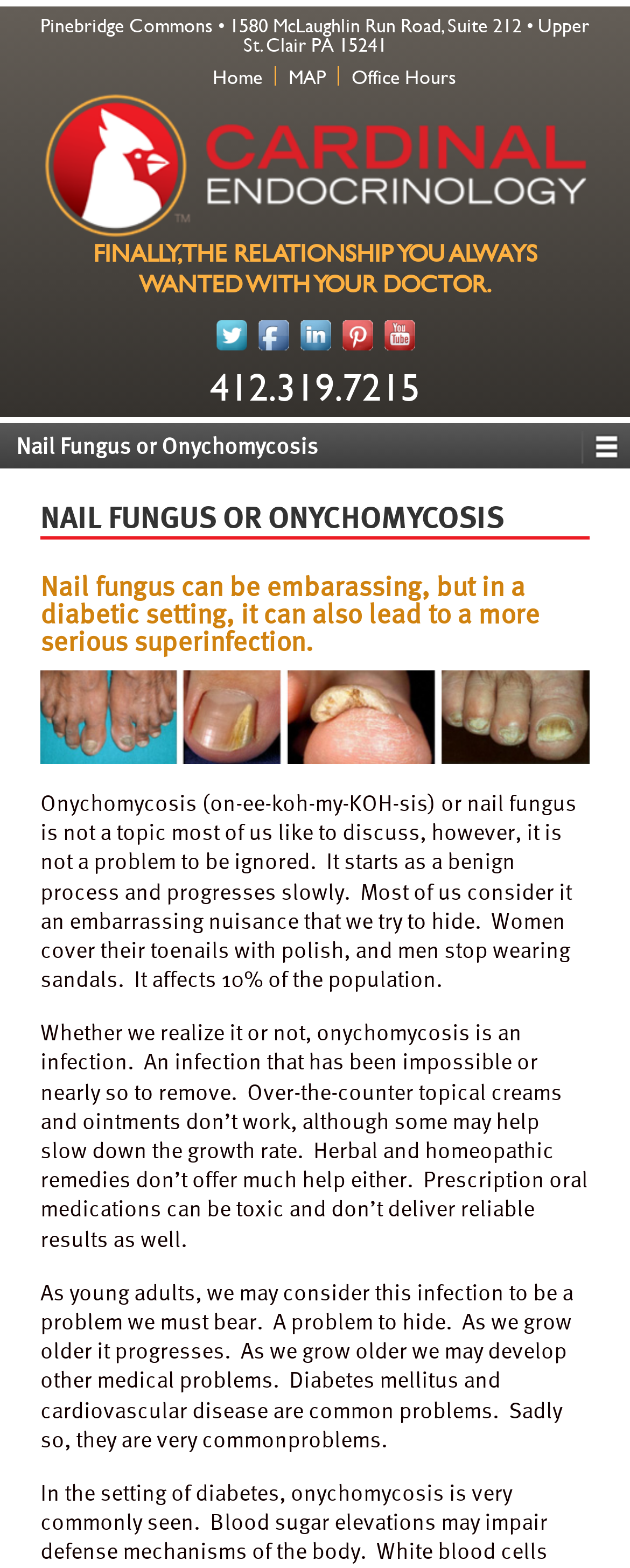From the details in the image, provide a thorough response to the question: What is the address of Cardinal Endocrinology?

I found the address by looking at the static text element with the bounding box coordinates [0.064, 0.006, 0.936, 0.037] which contains the address information.